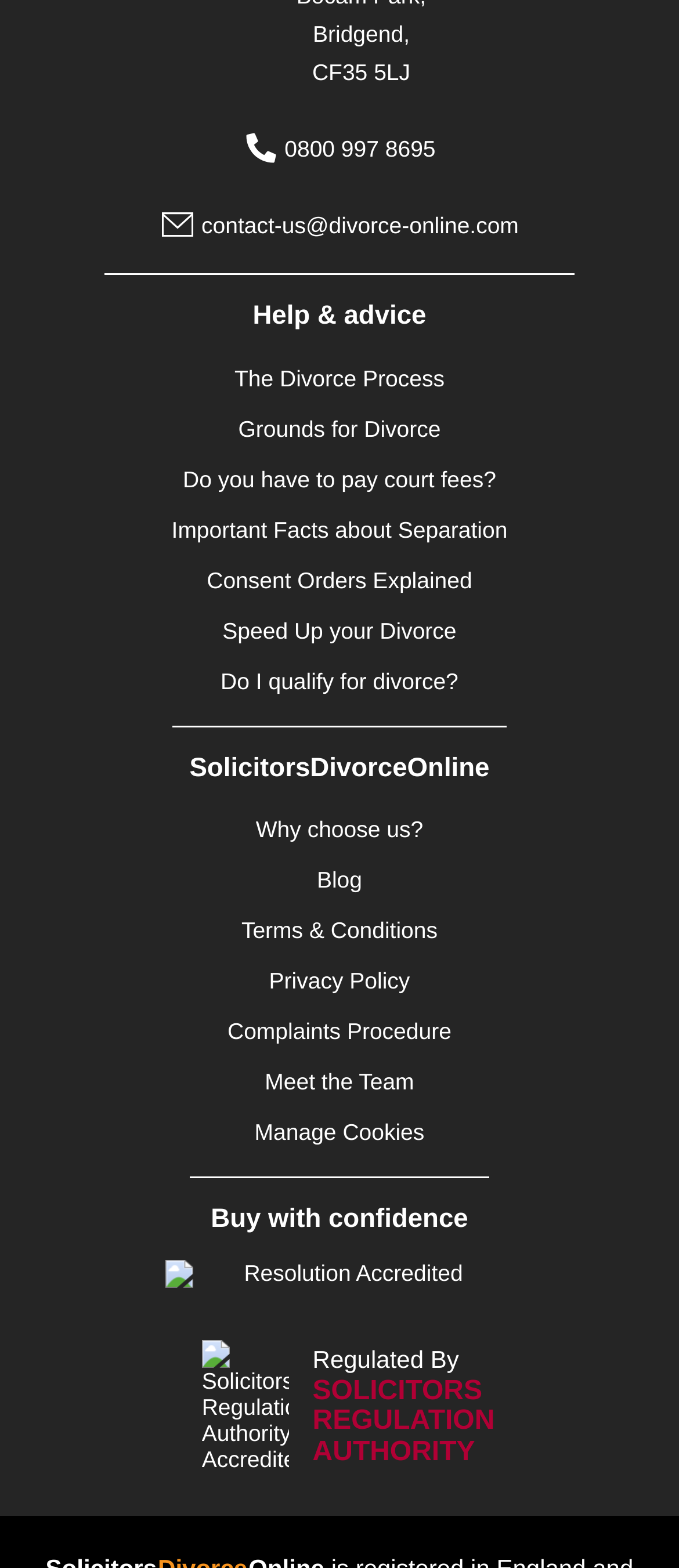Answer the question below in one word or phrase:
What is the main topic of the 'Help & advice' section?

Divorce